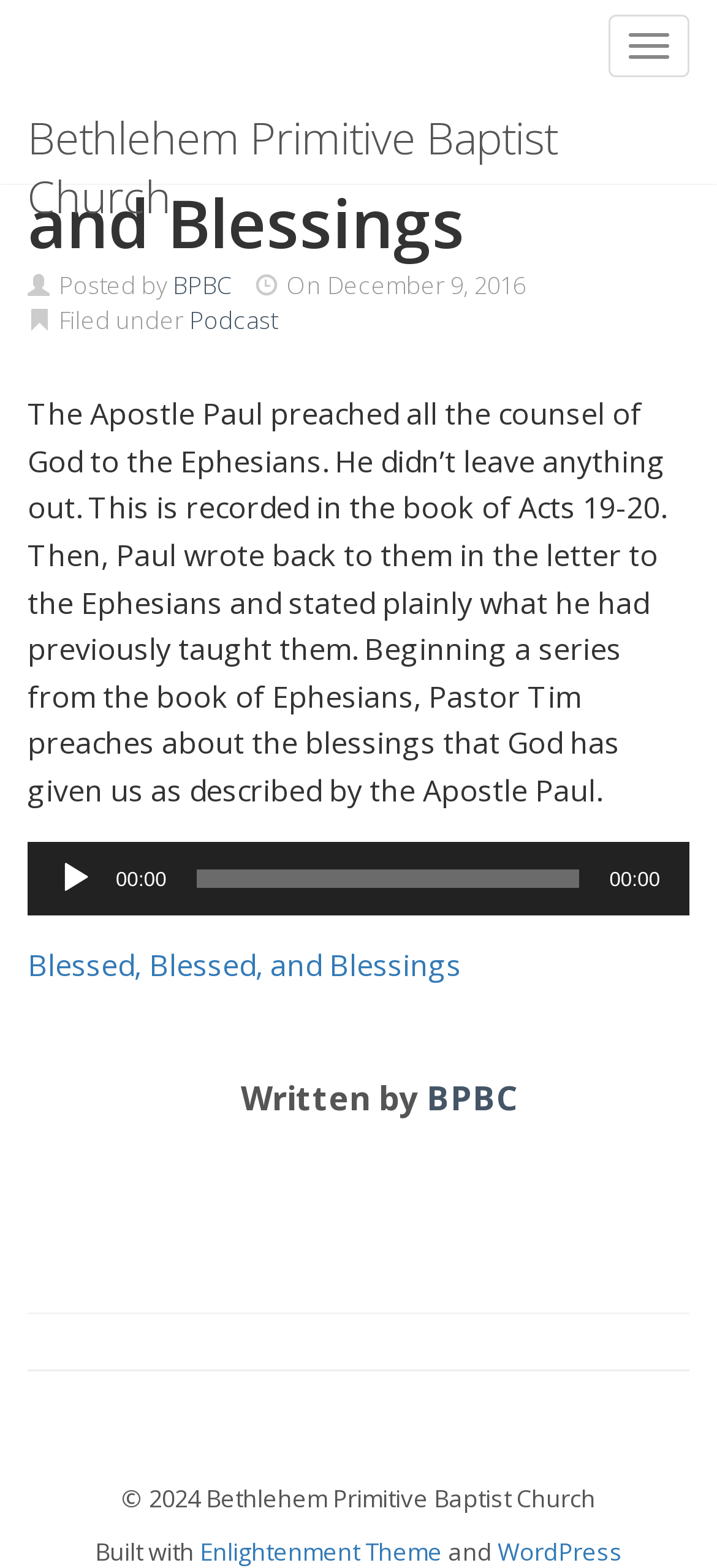Provide a one-word or short-phrase response to the question:
What is the title of the sermon?

Blessed, Blessed, and Blessings